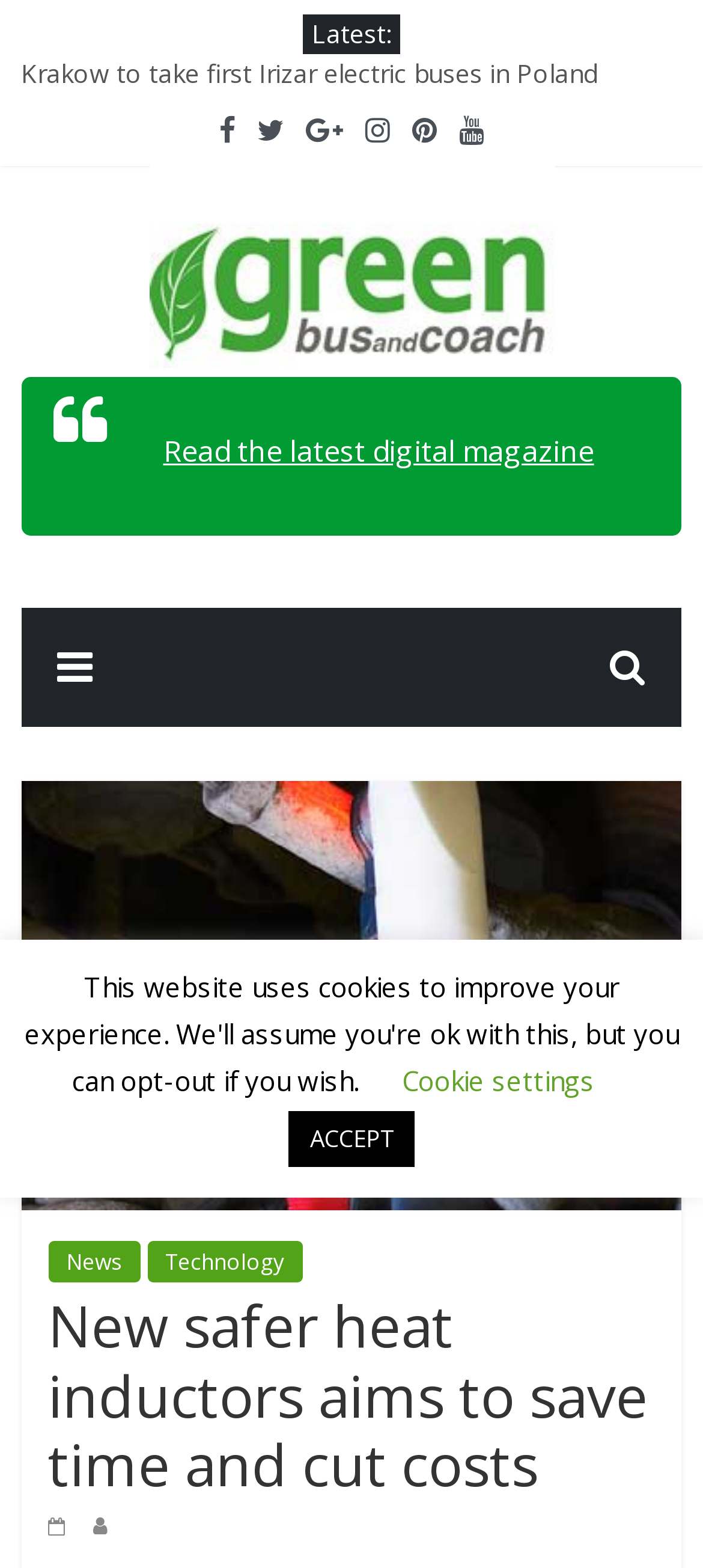Given the element description, predict the bounding box coordinates in the format (top-left x, top-left y, bottom-right x, bottom-right y). Make sure all values are between 0 and 1. Here is the element description: Cookie settings

[0.572, 0.678, 0.846, 0.701]